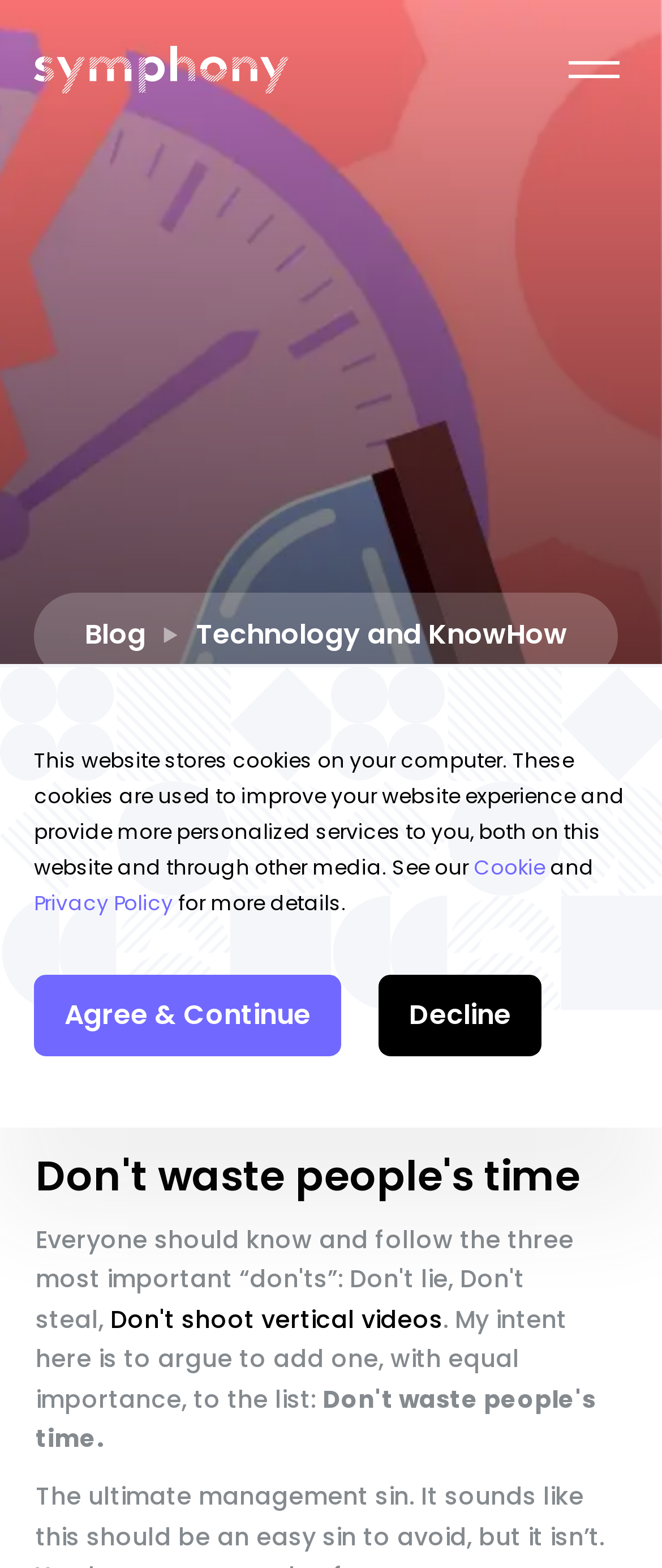What is the date of the article?
Answer briefly with a single word or phrase based on the image.

November 14th, 2022